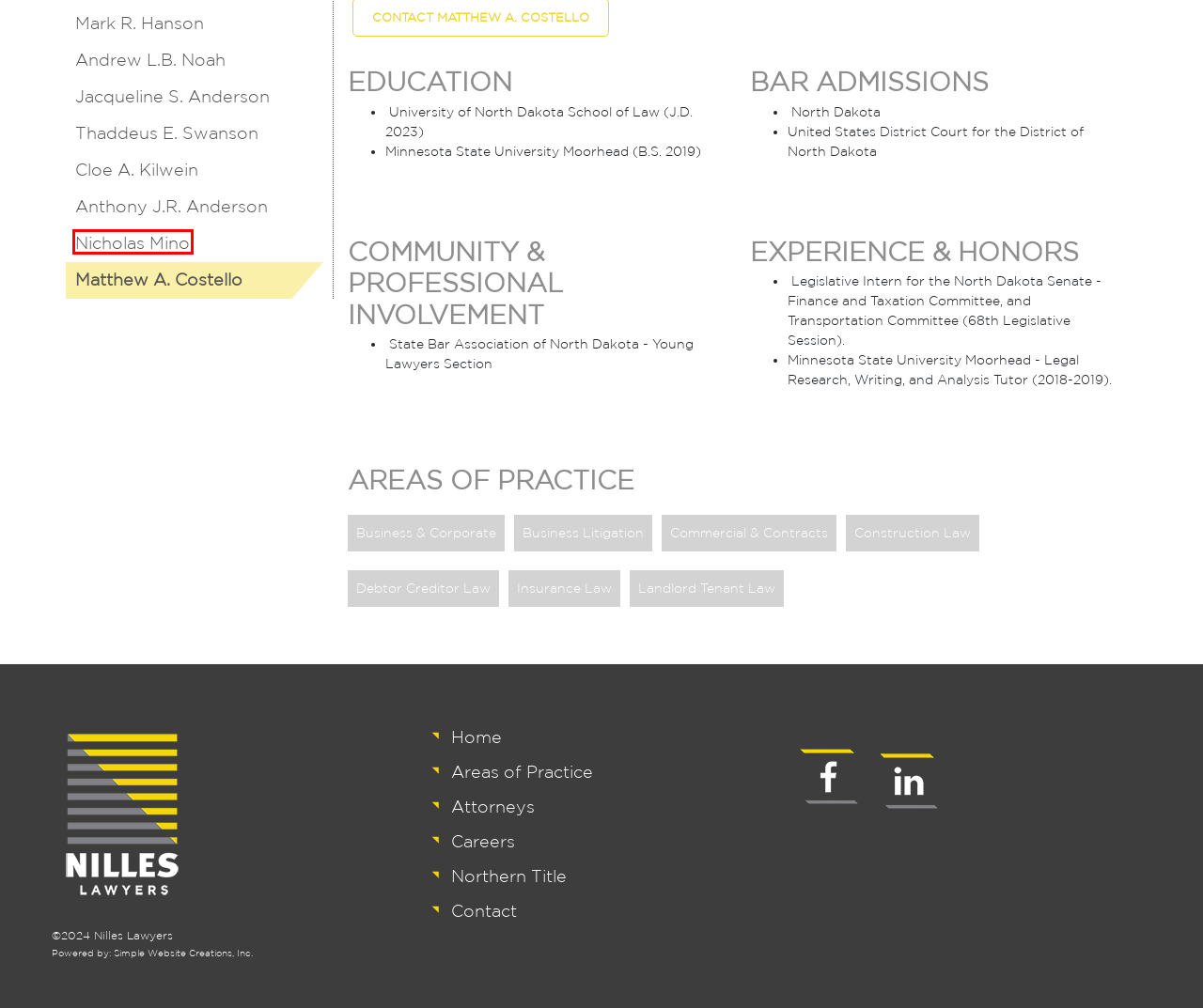You are provided a screenshot of a webpage featuring a red bounding box around a UI element. Choose the webpage description that most accurately represents the new webpage after clicking the element within the red bounding box. Here are the candidates:
A. Commercial Law and Contracts | Nilles Lawyers of Fargo, North Dakota
B. Get Help with Construction Law | Legal Help from Nilles Lawyers of Fargo
C. Nicholas Mino | Attorney with Nilles Lawyers of Fargo, North Dakota
D. Andrew L.B. Noah | Real Estate Attorney in Fargo, North Dakota
E. Debtor and Creditor Legal Help | Legal Help in Collecting unpaid invoices
F. Anthony J.R. Anderson | Attorney with Nilles Lawyers of Fargo, North Dakota
G. Landlord and Tenant Law Legal Help | North Dakota, Minnesota, and South Dakota
H. Website Design | Digital Marketing for Fargo, Moorhead and Detroit Lakes

C